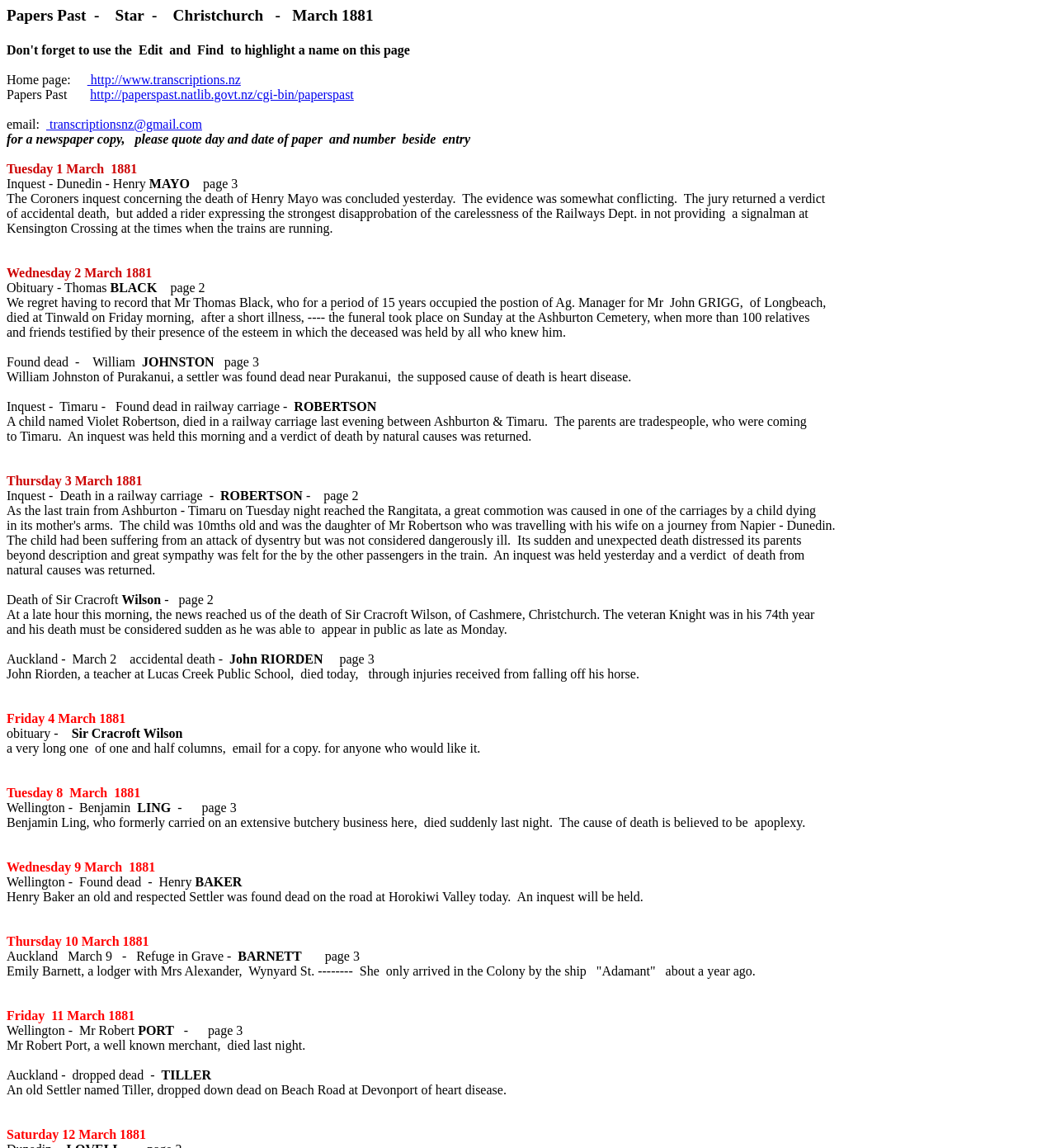Please answer the following query using a single word or phrase: 
What is the cause of death of Benjamin Ling?

Apoplexy